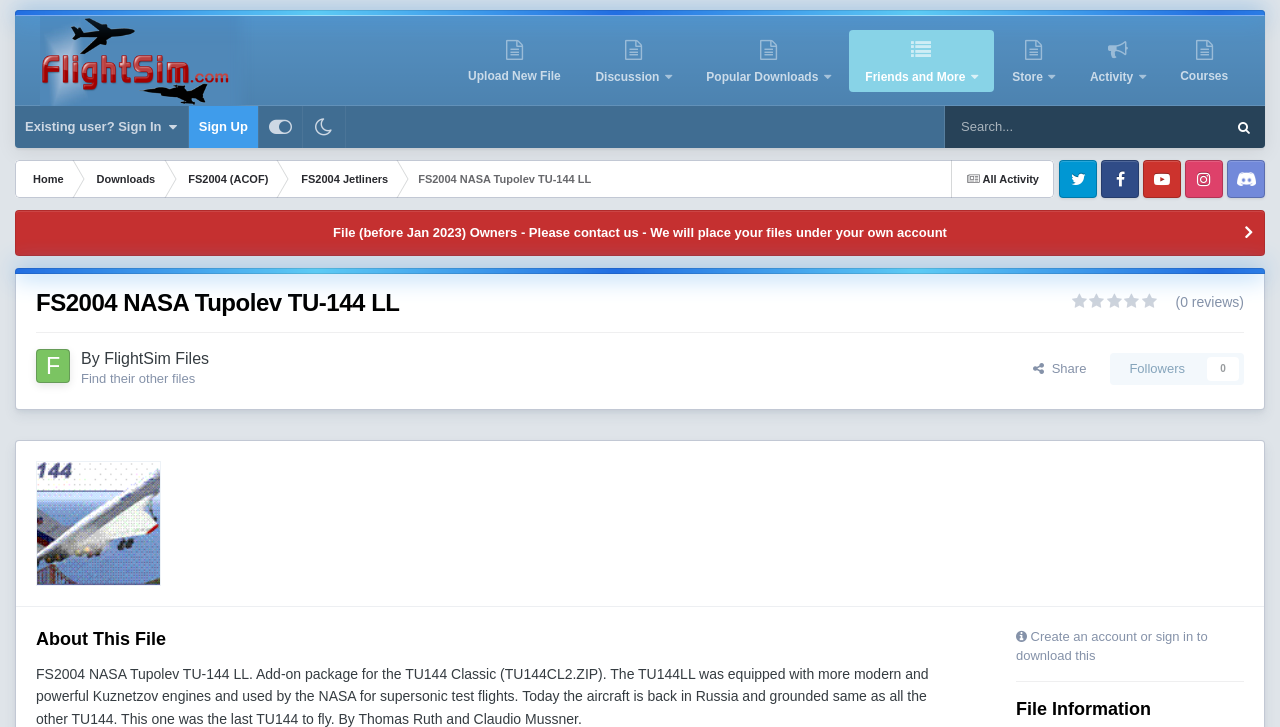What is the purpose of the TU144LL?
Provide an in-depth answer to the question, covering all aspects.

I found the answer by reading the description of the file, which states that the TU144LL was 'used by the NASA for supersonic test flights'.